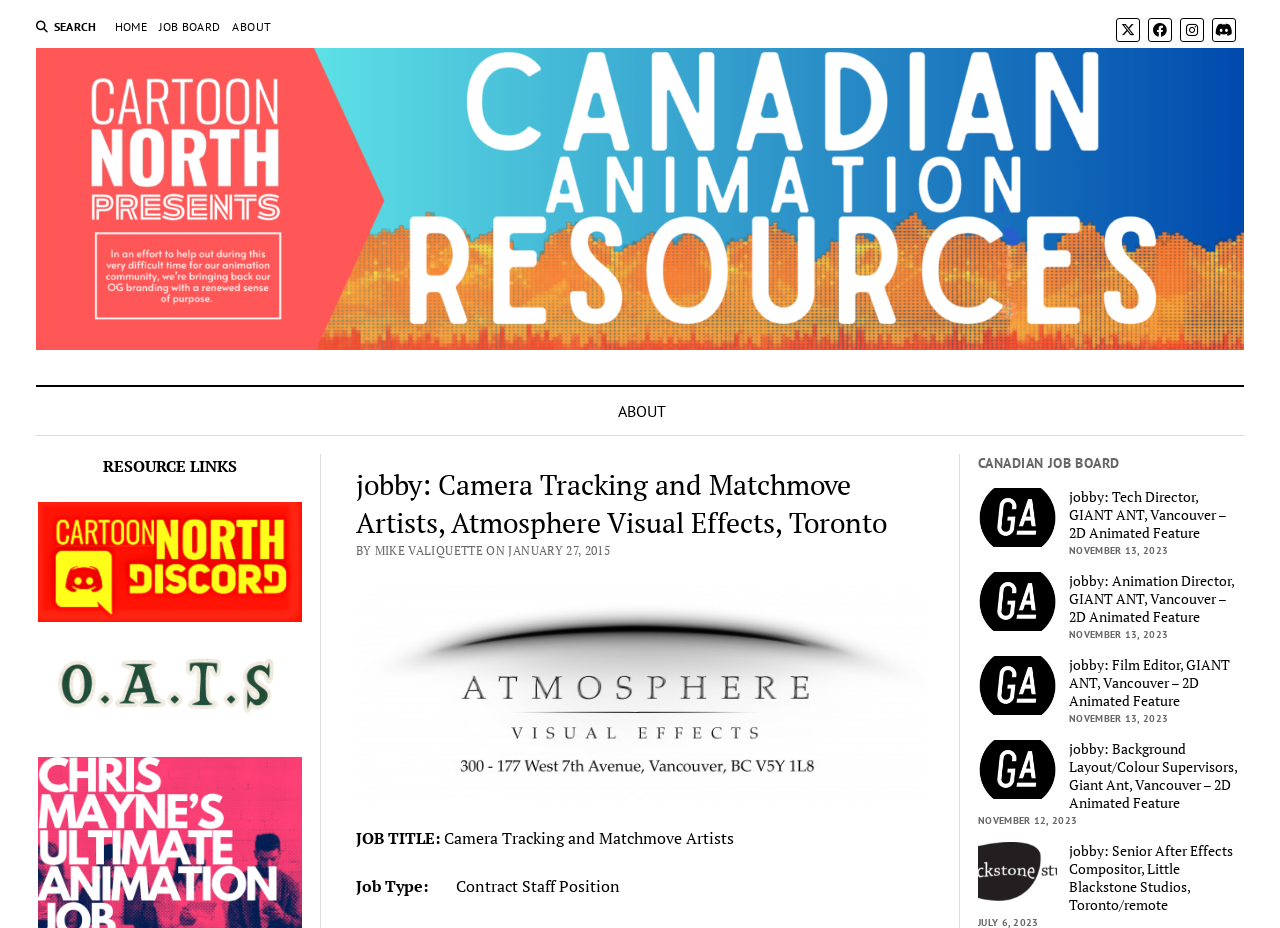Determine the bounding box coordinates of the element that should be clicked to execute the following command: "View job board".

[0.124, 0.019, 0.172, 0.039]